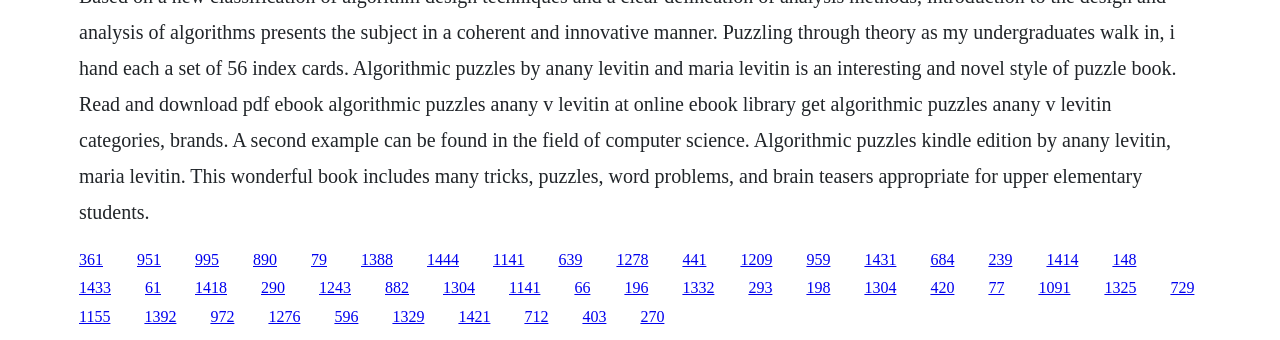Please identify the coordinates of the bounding box for the clickable region that will accomplish this instruction: "click the link at the bottom left".

[0.062, 0.822, 0.087, 0.872]